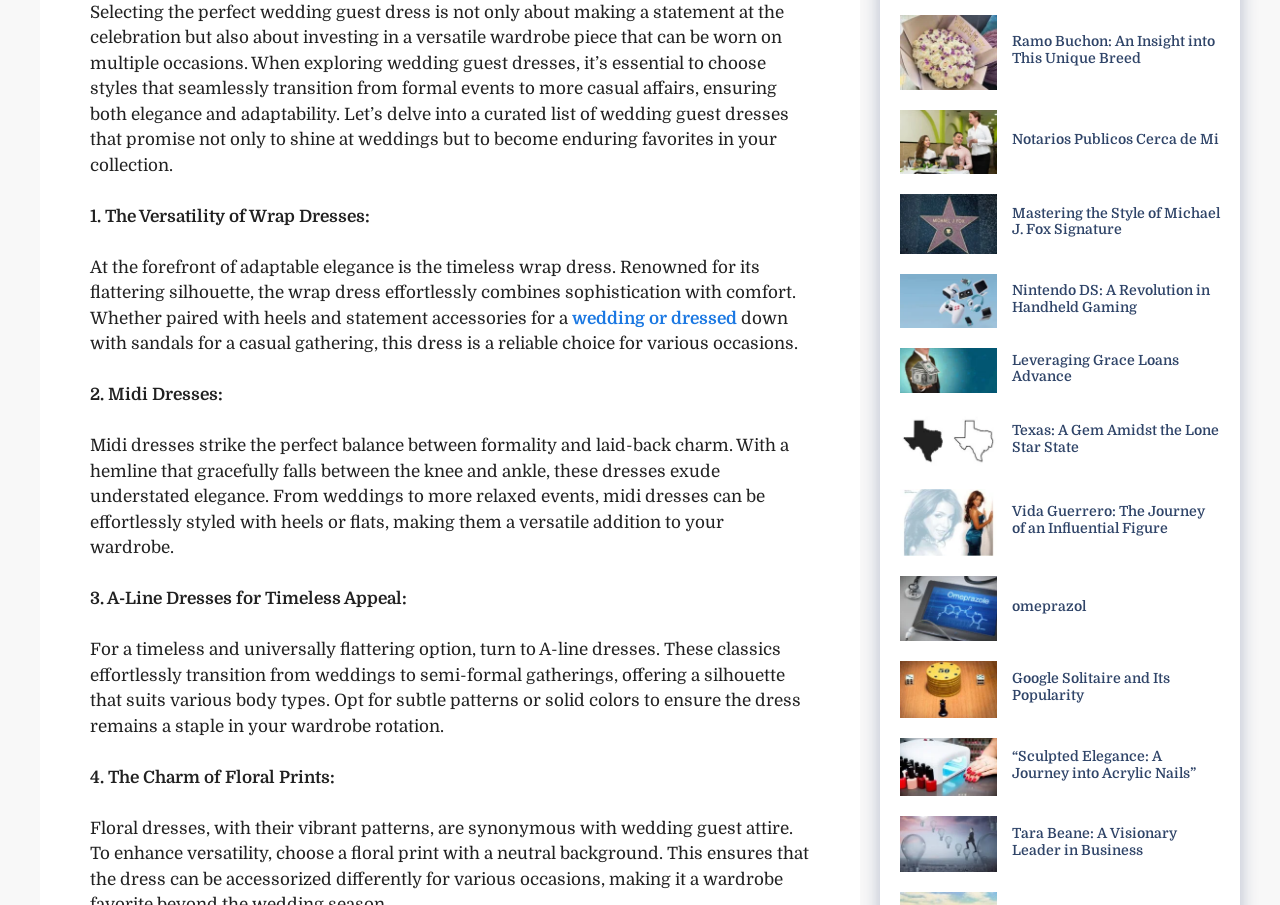Determine the bounding box coordinates in the format (top-left x, top-left y, bottom-right x, bottom-right y). Ensure all values are floating point numbers between 0 and 1. Identify the bounding box of the UI element described by: name="c4notes"

None